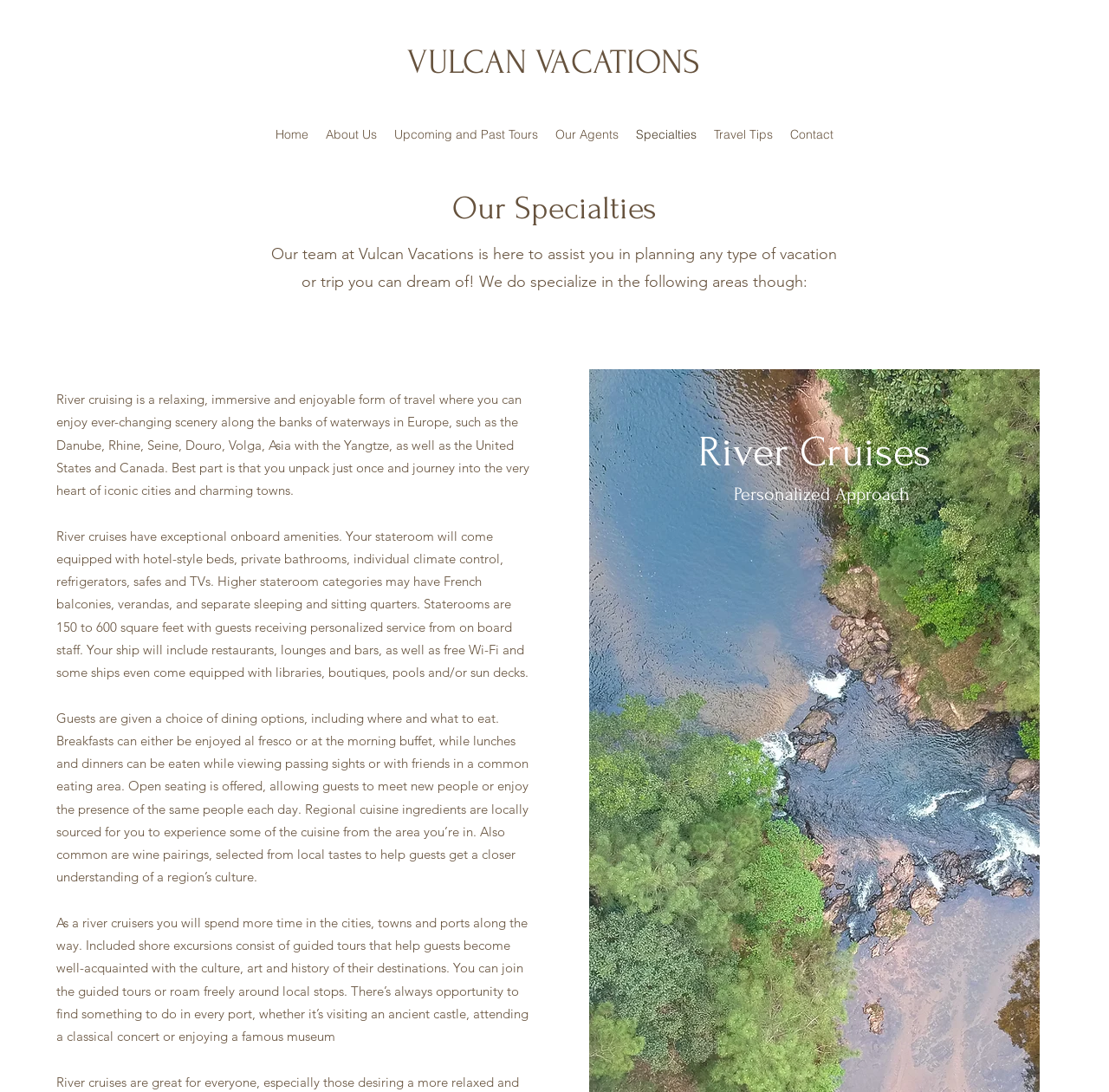What is provided to guests on a river cruise in terms of personalized service?
Please provide a comprehensive answer based on the information in the image.

The webpage mentions that guests on a river cruise receive personalized service from the on-board staff, which implies that the staff are dedicated to providing a high level of service to each guest.